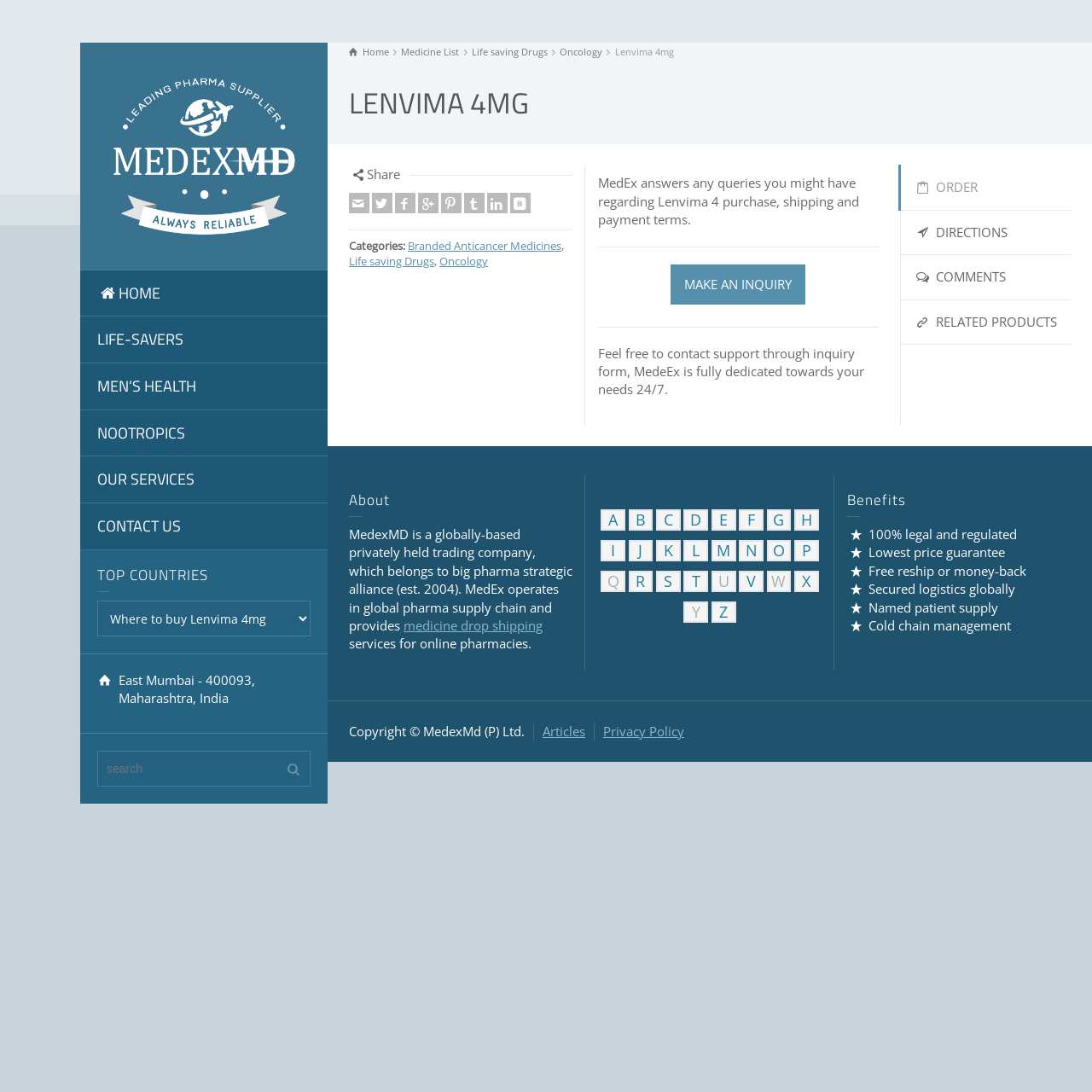Please answer the following question using a single word or phrase: 
What categories does the medicine 'Lenvima 4mg' belong to?

Branded Anticancer Medicines, Life saving Drugs, Oncology